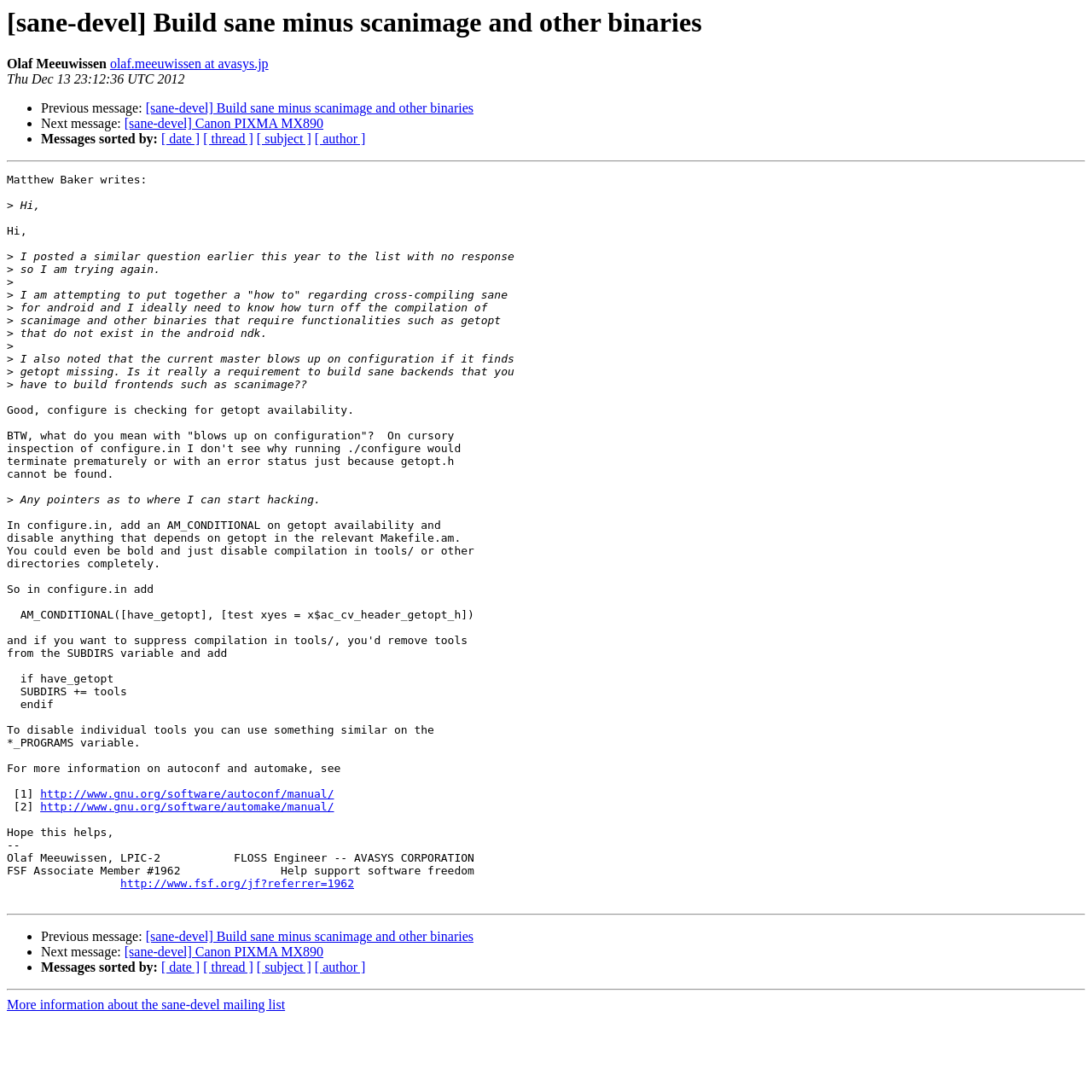What is the date of the email?
Please use the image to deliver a detailed and complete answer.

The date of the email can be found at the top of the email, where it says 'Thu Dec 13 23:12:36 UTC 2012', which indicates the date and time the email was sent.